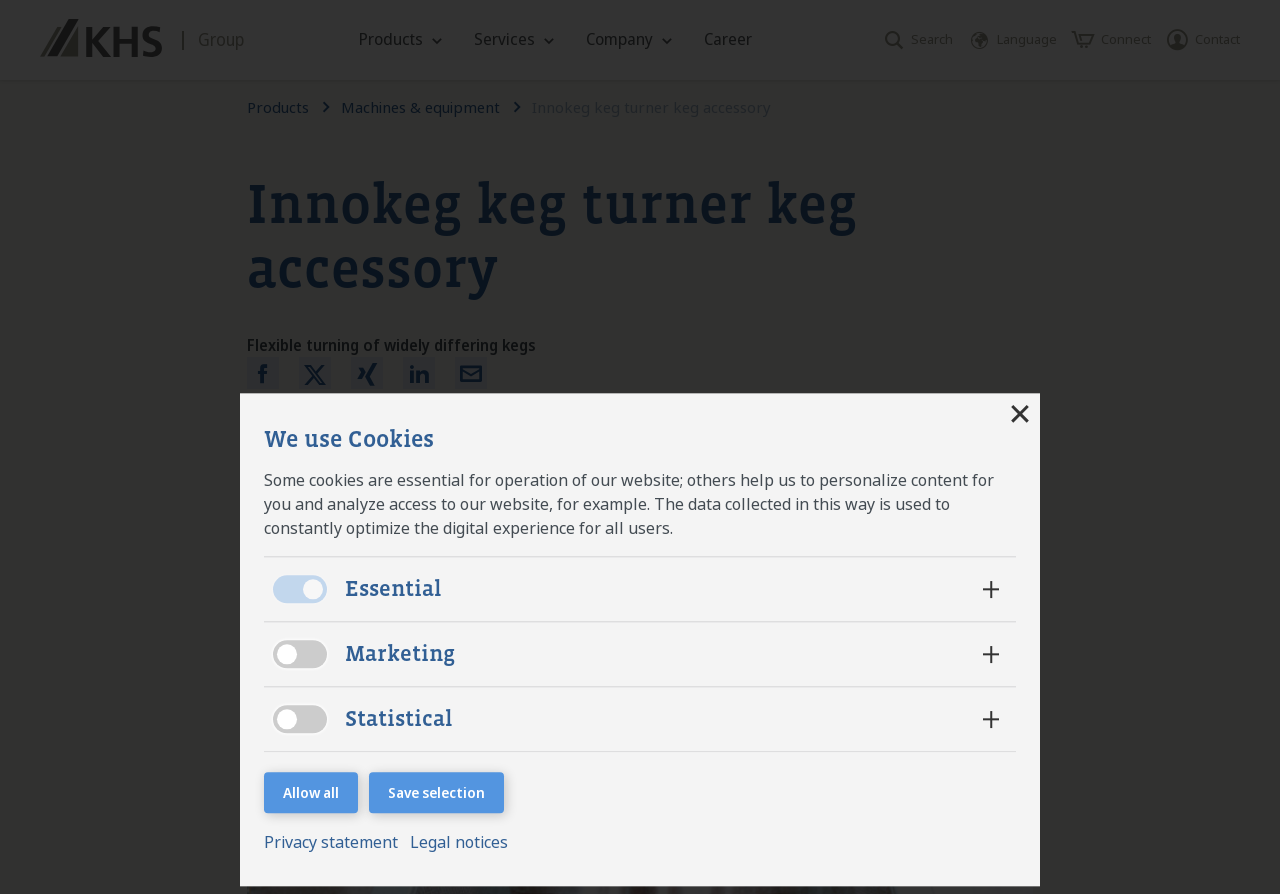Identify the bounding box coordinates of the region that needs to be clicked to carry out this instruction: "Learn more about Innokeg keg turner keg accessory". Provide these coordinates as four float numbers ranging from 0 to 1, i.e., [left, top, right, bottom].

[0.415, 0.109, 0.602, 0.131]